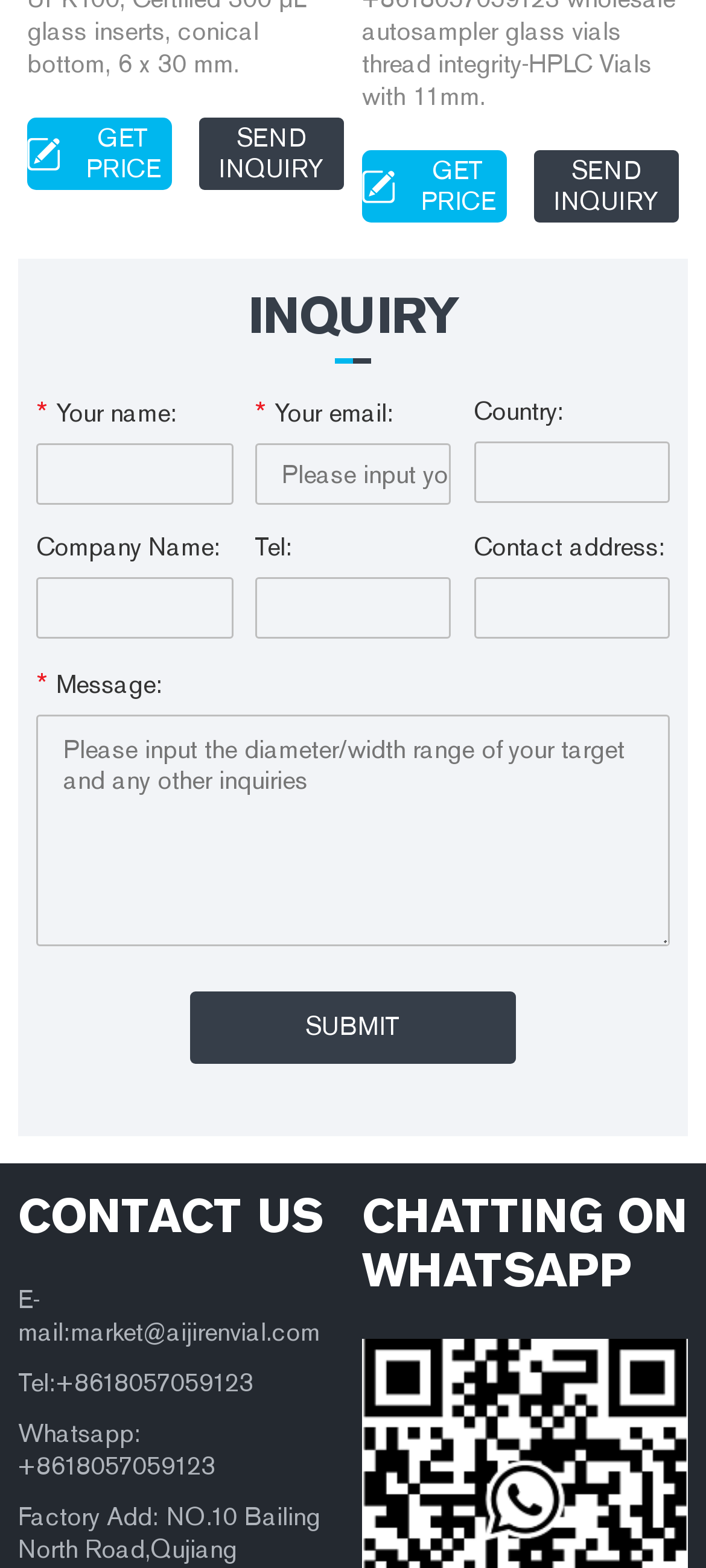Please determine the bounding box coordinates of the clickable area required to carry out the following instruction: "Click the SEND INQUIRY button". The coordinates must be four float numbers between 0 and 1, represented as [left, top, right, bottom].

[0.282, 0.076, 0.487, 0.122]